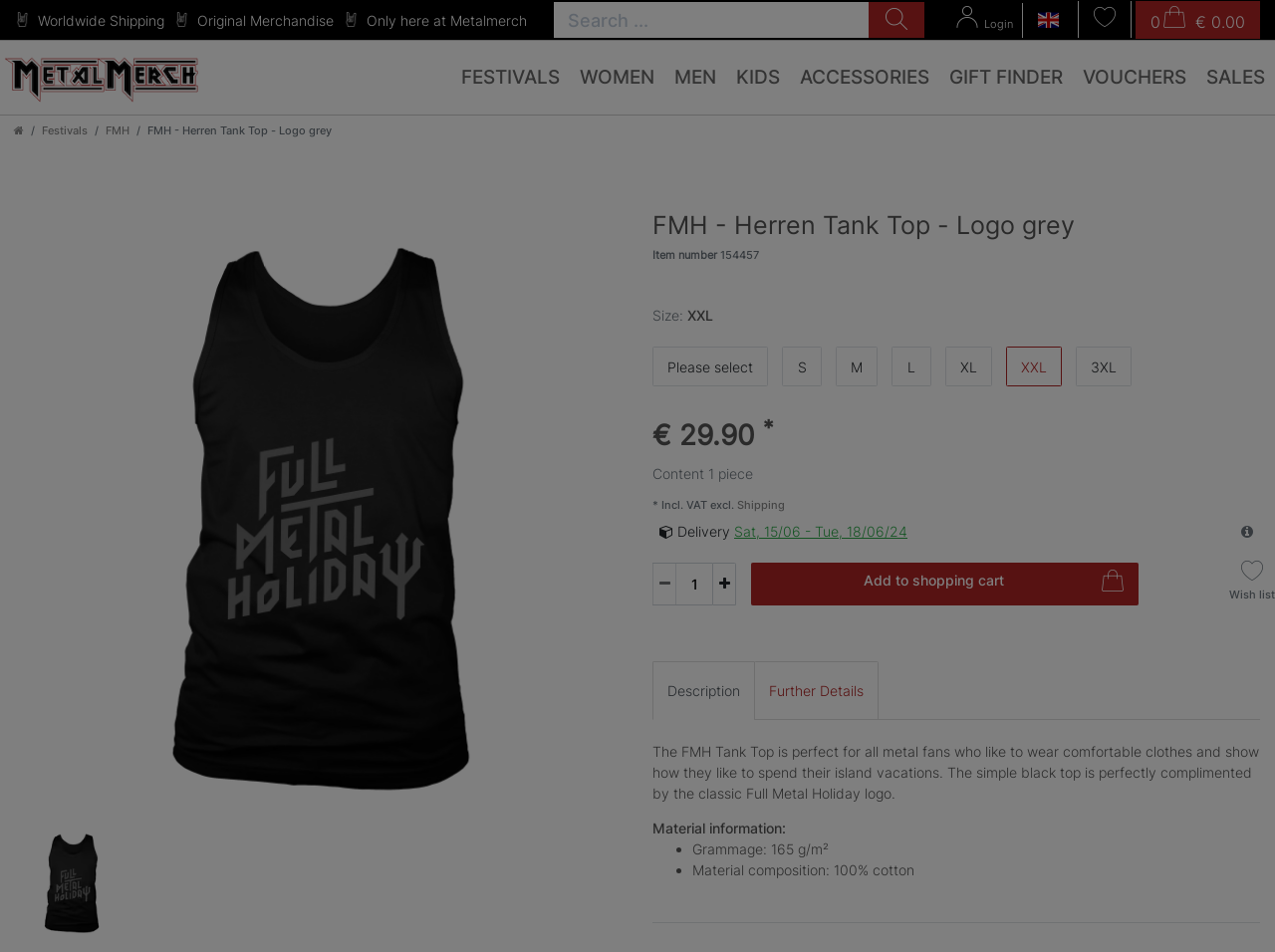Determine the bounding box coordinates of the clickable element to complete this instruction: "View product description". Provide the coordinates in the format of four float numbers between 0 and 1, [left, top, right, bottom].

[0.512, 0.695, 0.592, 0.757]